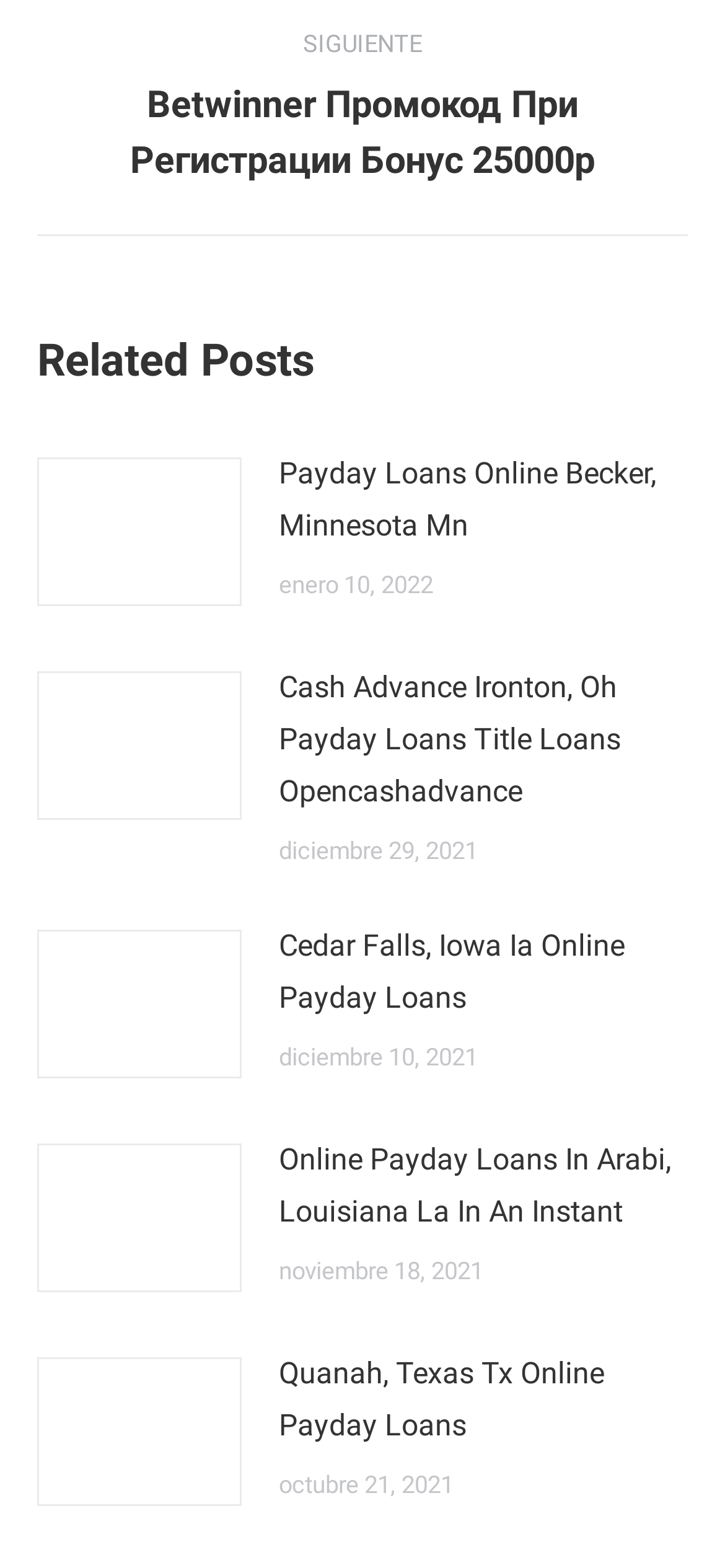Locate the coordinates of the bounding box for the clickable region that fulfills this instruction: "Read the article about Quanah, Texas Tx Online Payday Loans".

[0.385, 0.86, 0.949, 0.926]